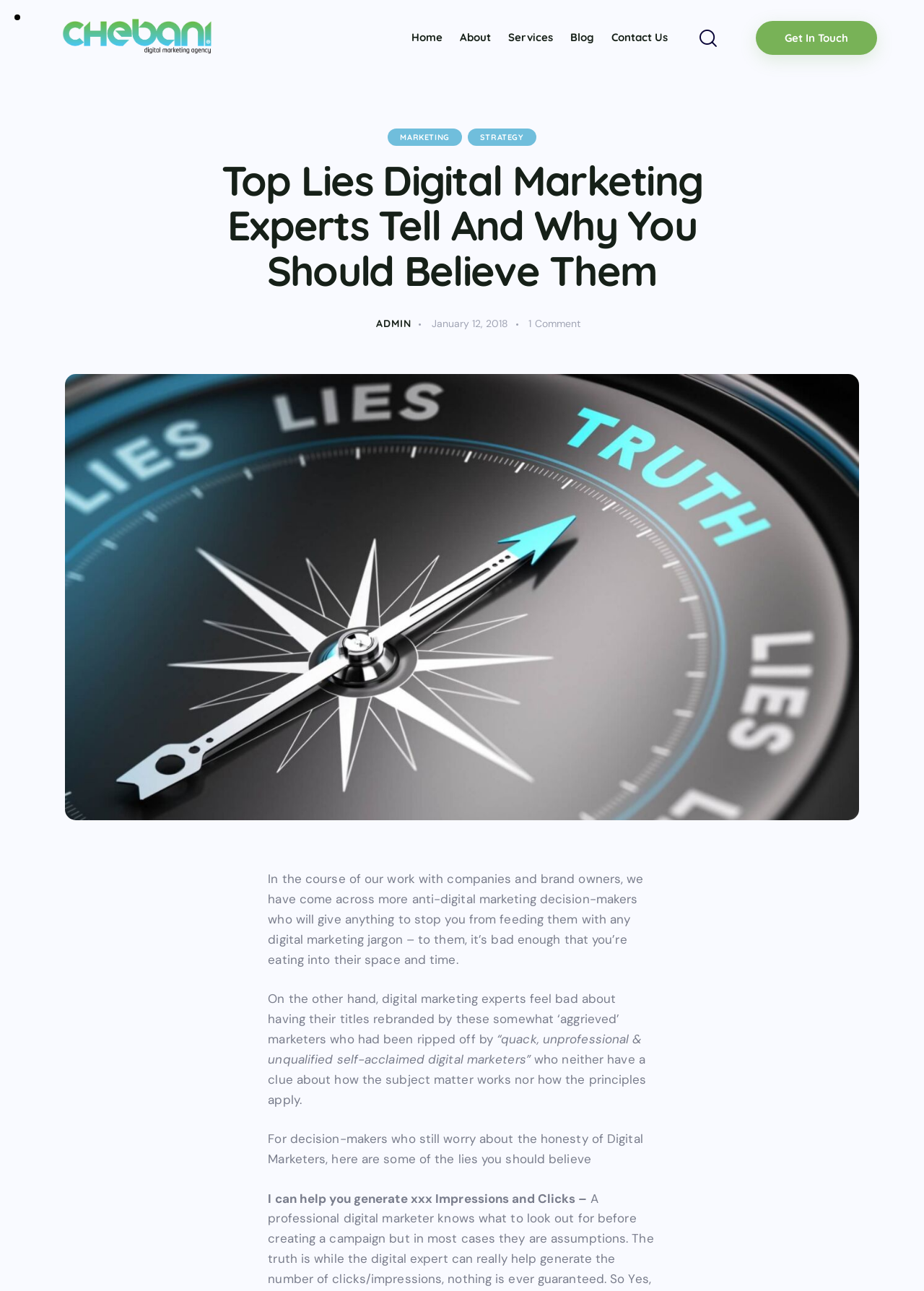Please determine the bounding box coordinates of the element to click in order to execute the following instruction: "Get in touch with the agency". The coordinates should be four float numbers between 0 and 1, specified as [left, top, right, bottom].

[0.818, 0.016, 0.949, 0.043]